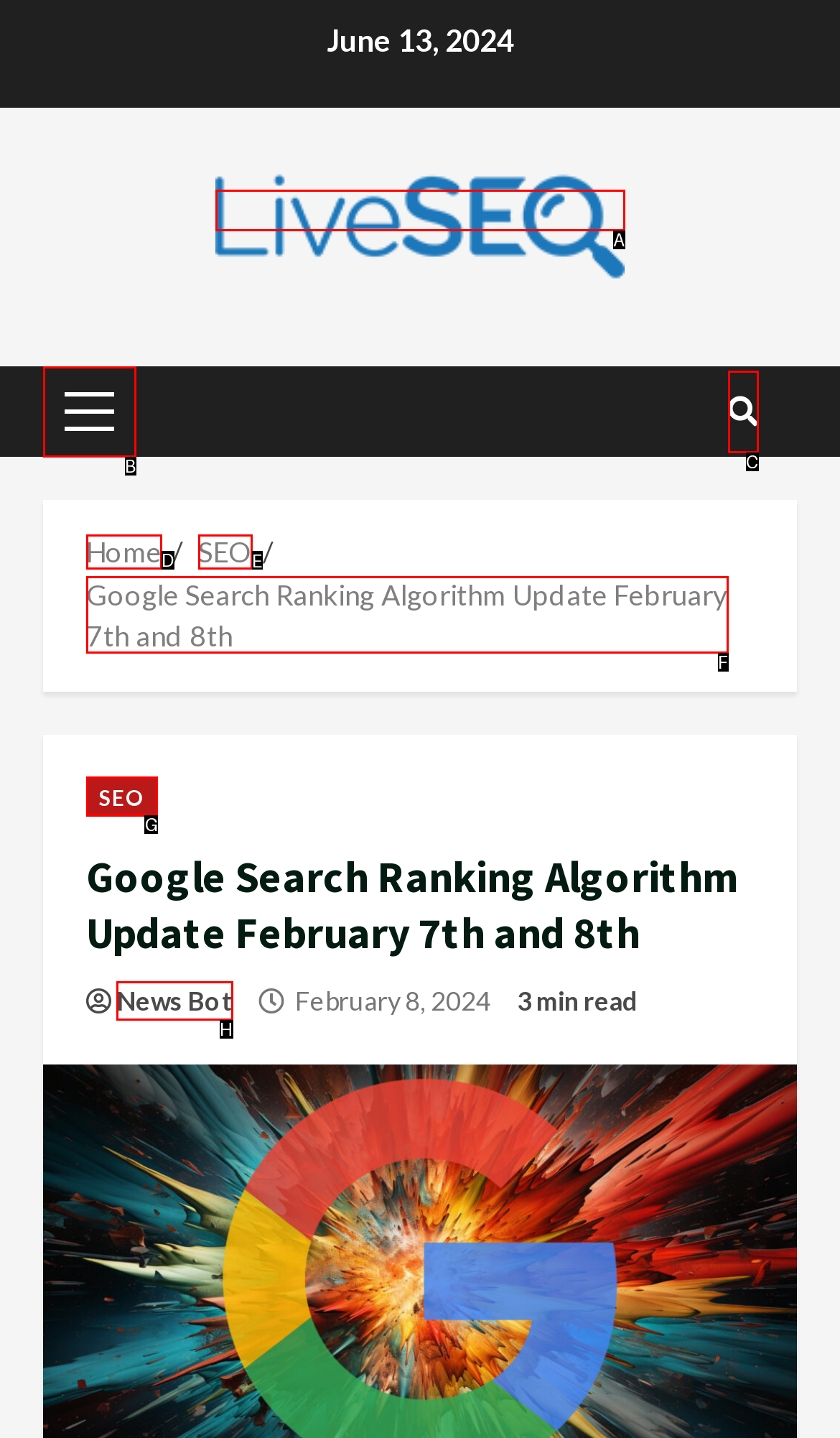Identify the letter of the correct UI element to fulfill the task: Explore 'bass fishing' category from the given options in the screenshot.

None